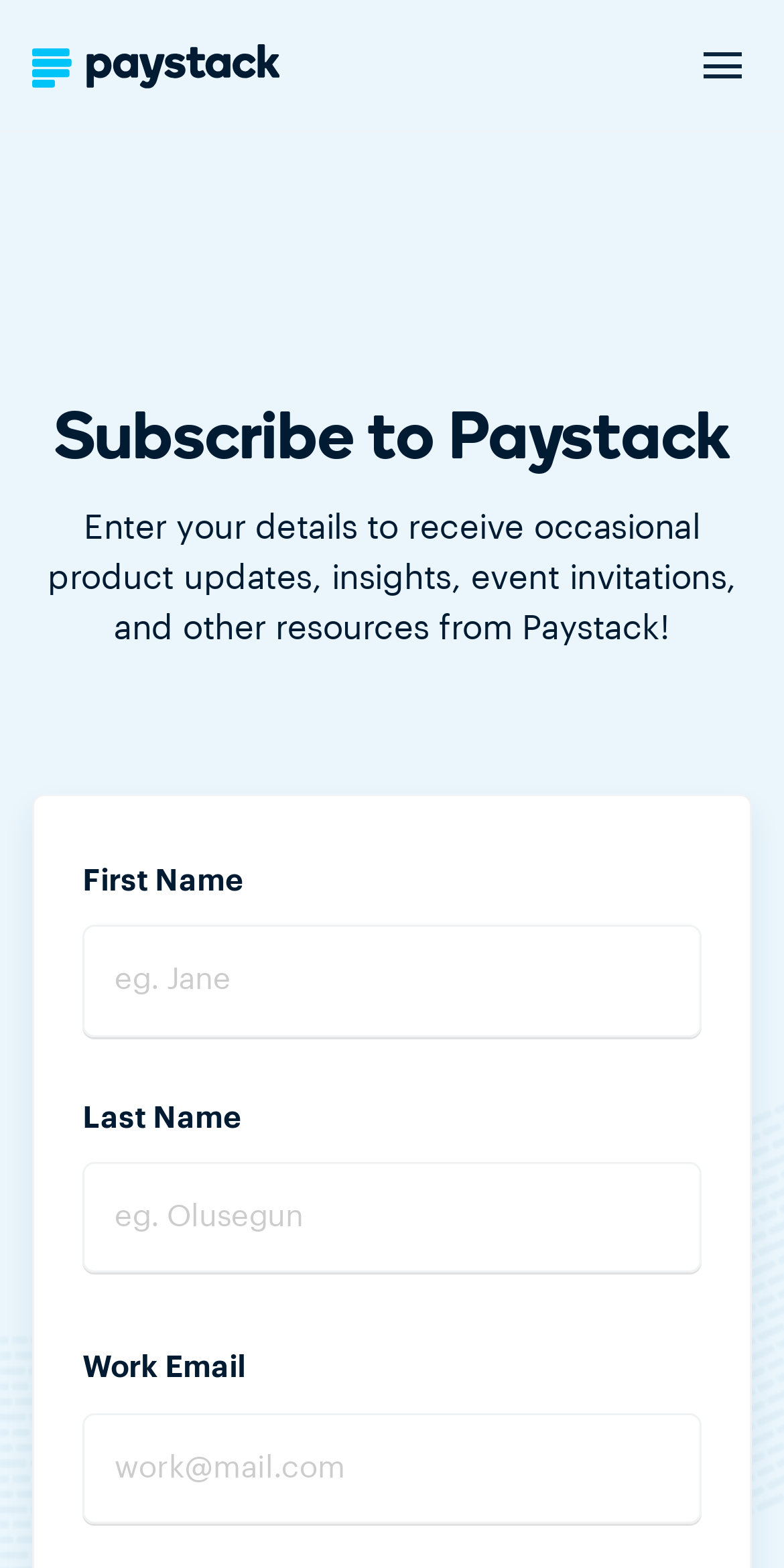Provide the bounding box coordinates for the UI element that is described as: "parent_node: Work Email name="email" placeholder="work@mail.com"".

[0.105, 0.901, 0.895, 0.971]